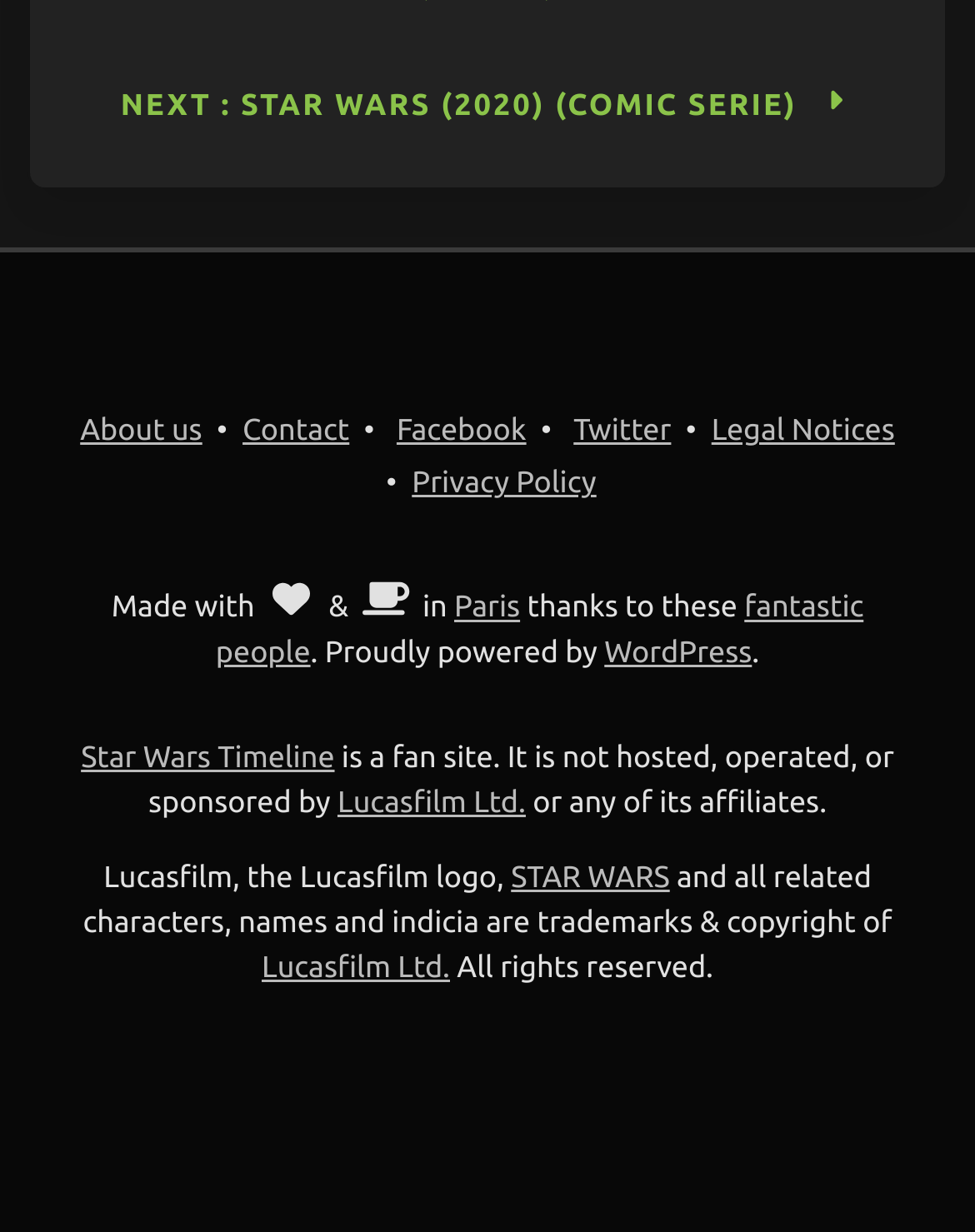Identify the bounding box coordinates of the section to be clicked to complete the task described by the following instruction: "follow on facebook". The coordinates should be four float numbers between 0 and 1, formatted as [left, top, right, bottom].

[0.407, 0.337, 0.54, 0.364]